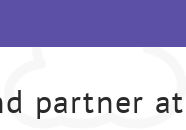Break down the image and describe every detail you can observe.

The image features text highlighting Dr. Kathy Shepherd as a physician and partner at Kids First Pediatric Partners. This prominent designation emphasizes her role within the practice, particularly in providing care for children and families. The accompanying sections of the webpage convey her dedication to fostering relationships with the diverse families she serves, expressing her passion for pediatric medicine. This image serves to reinforce Dr. Shepherd's commitment to her profession and the community she supports.